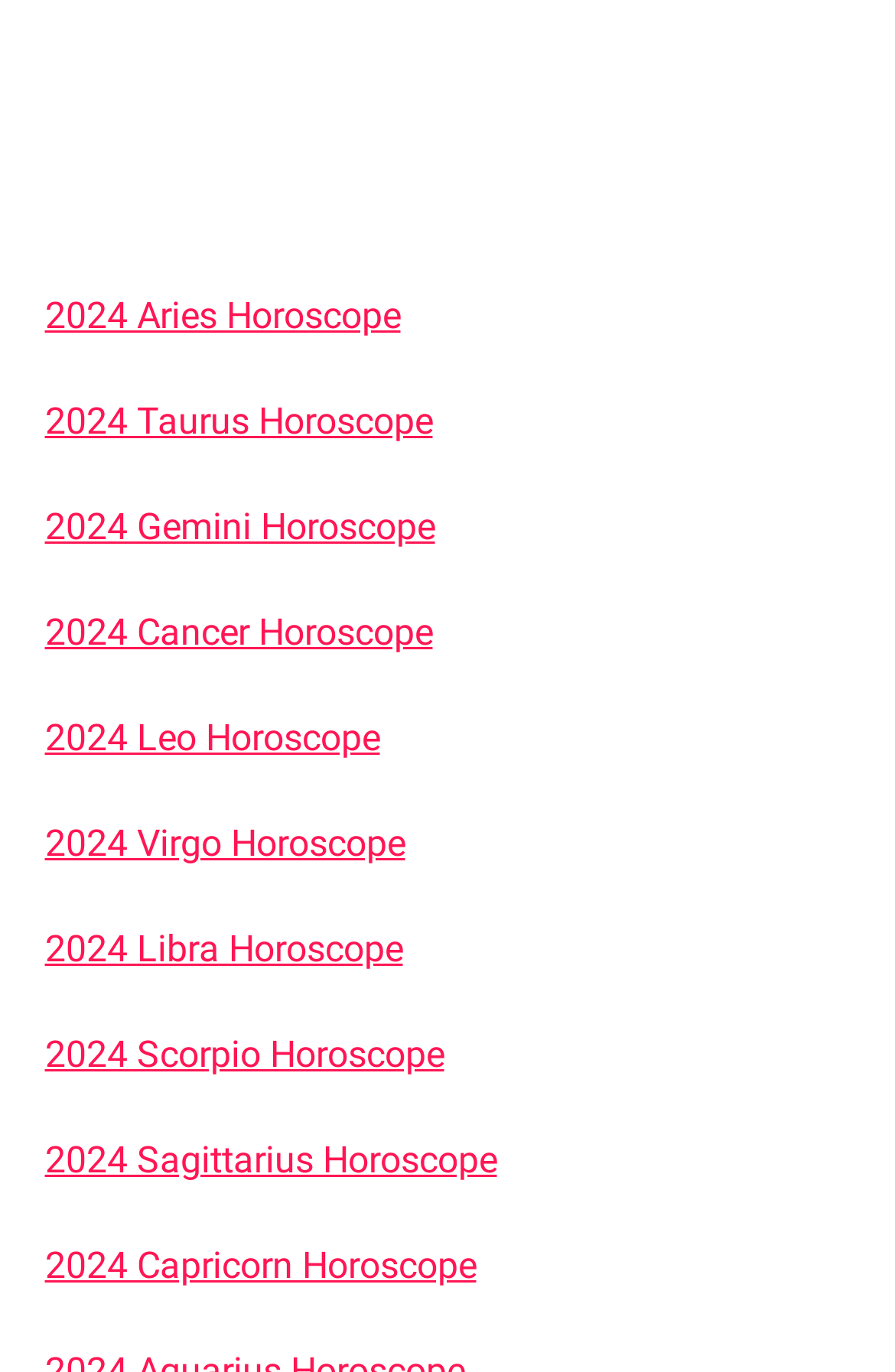Find the bounding box coordinates of the element to click in order to complete this instruction: "View FAQ's". The bounding box coordinates must be four float numbers between 0 and 1, denoted as [left, top, right, bottom].

None